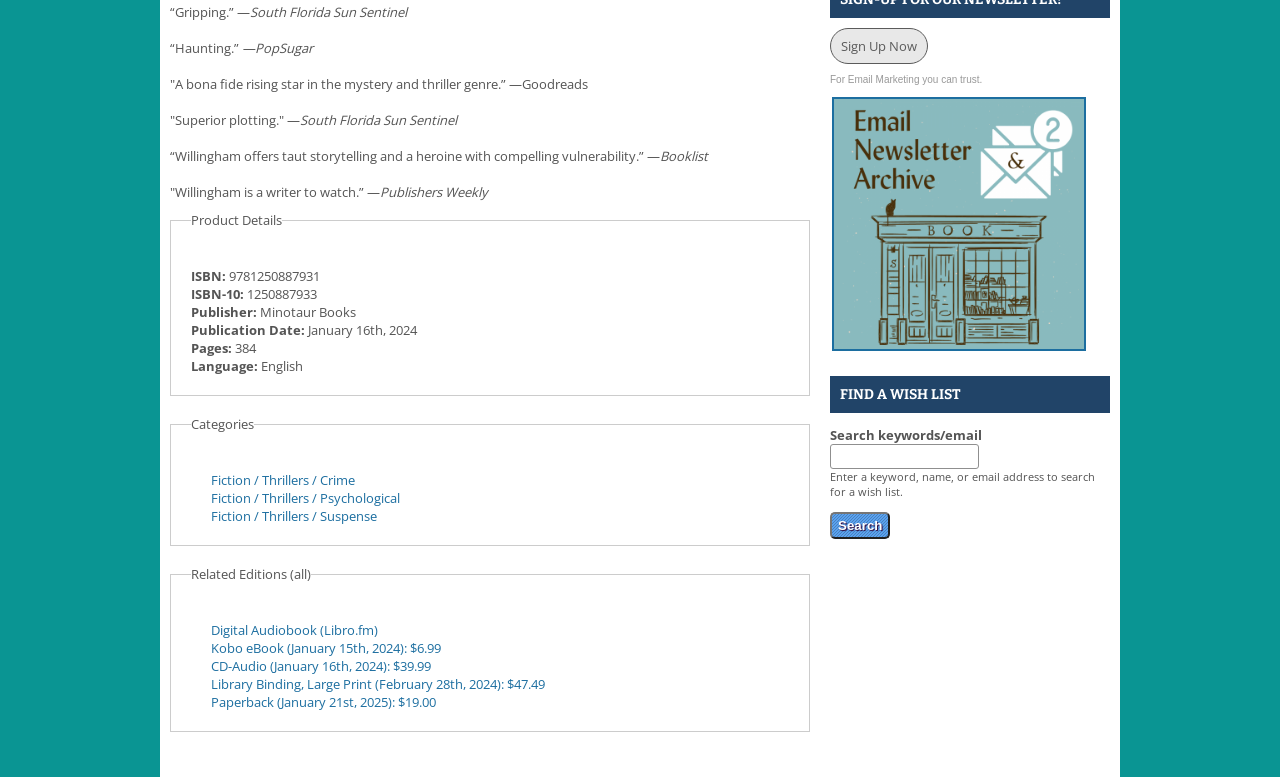Could you provide the bounding box coordinates for the portion of the screen to click to complete this instruction: "Get digital audiobook"?

[0.165, 0.8, 0.295, 0.823]